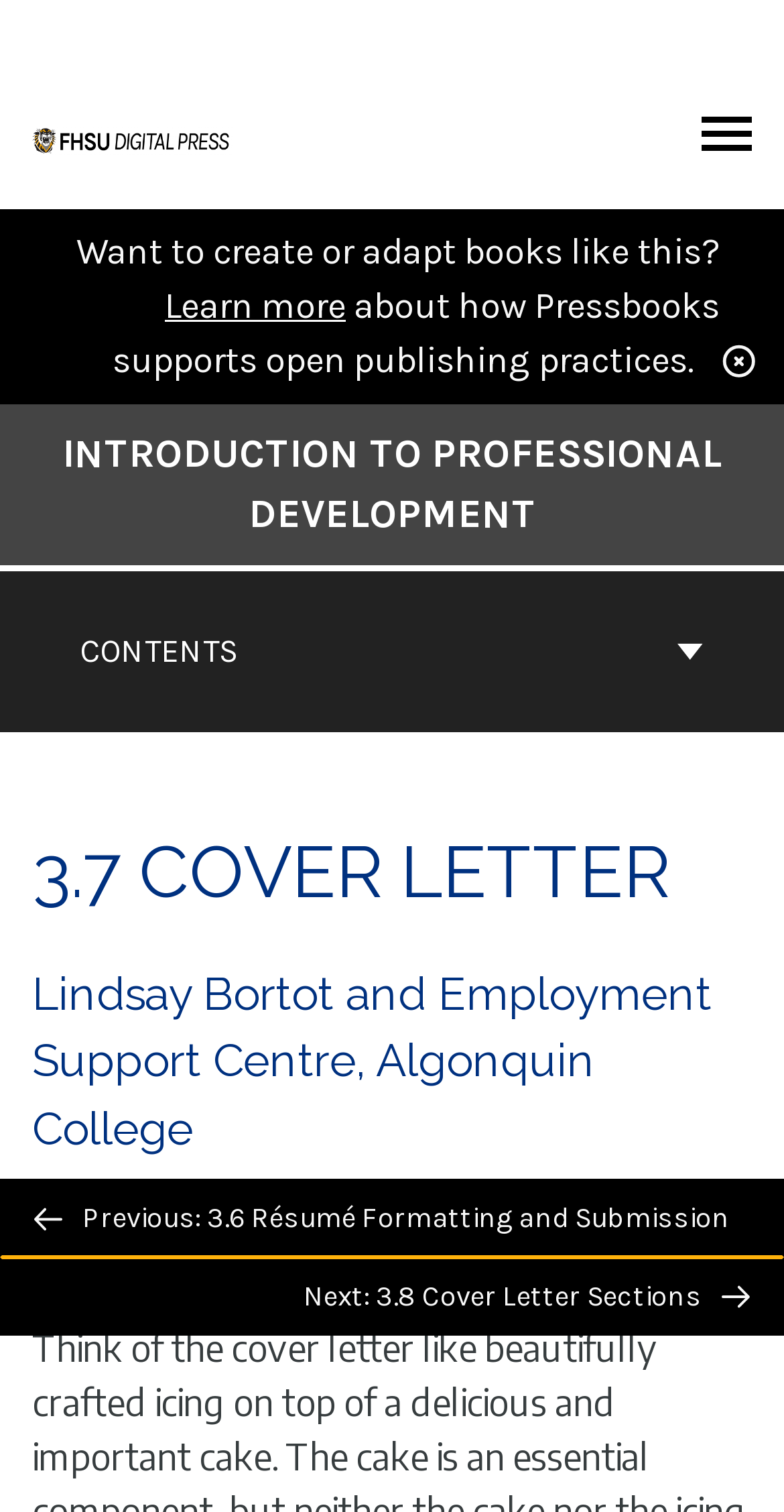Determine the bounding box coordinates of the target area to click to execute the following instruction: "Toggle the menu."

[0.895, 0.077, 0.959, 0.104]